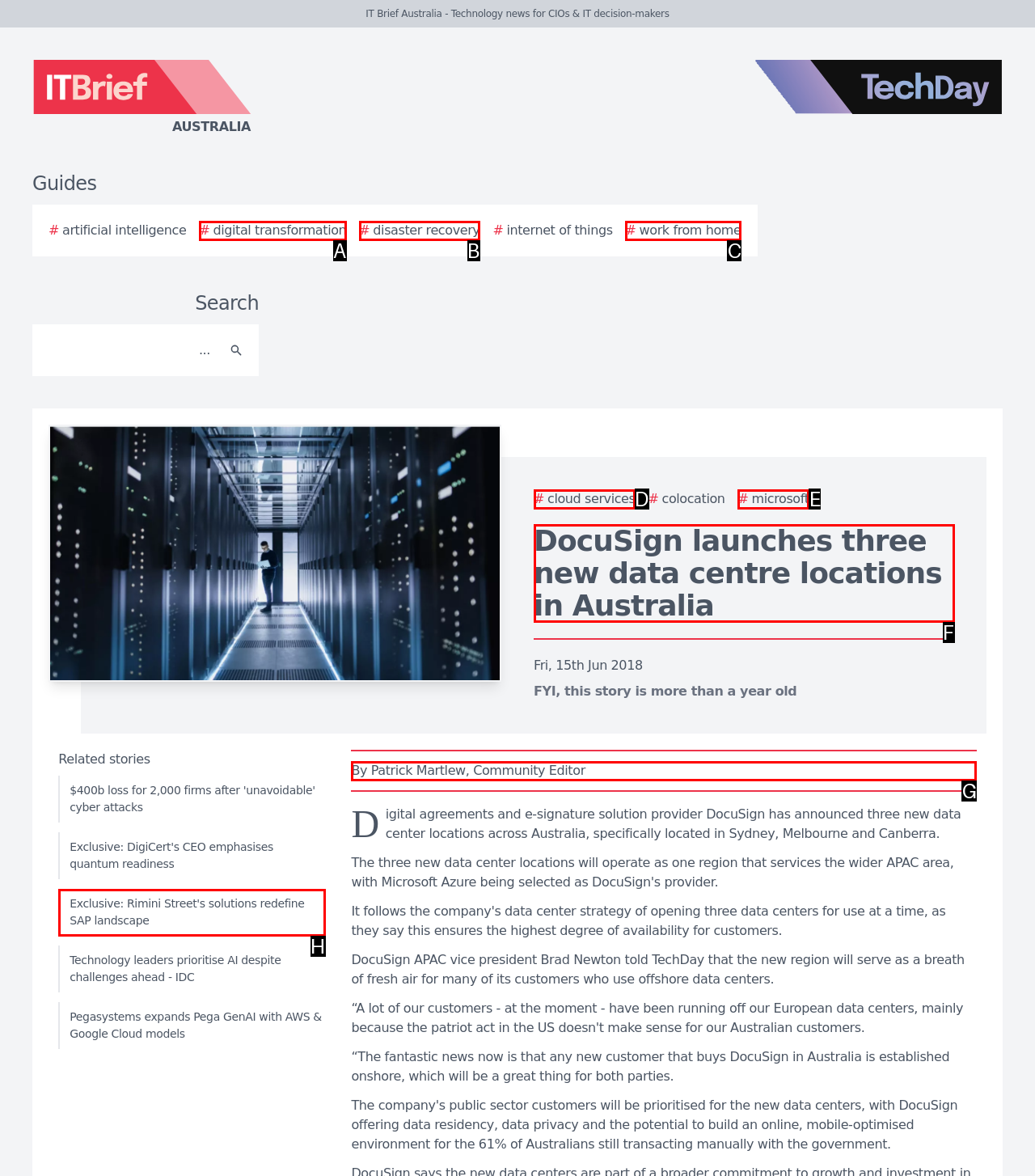Determine which HTML element should be clicked to carry out the following task: Read the news about DocuSign launching three new data centre locations in Australia Respond with the letter of the appropriate option.

F